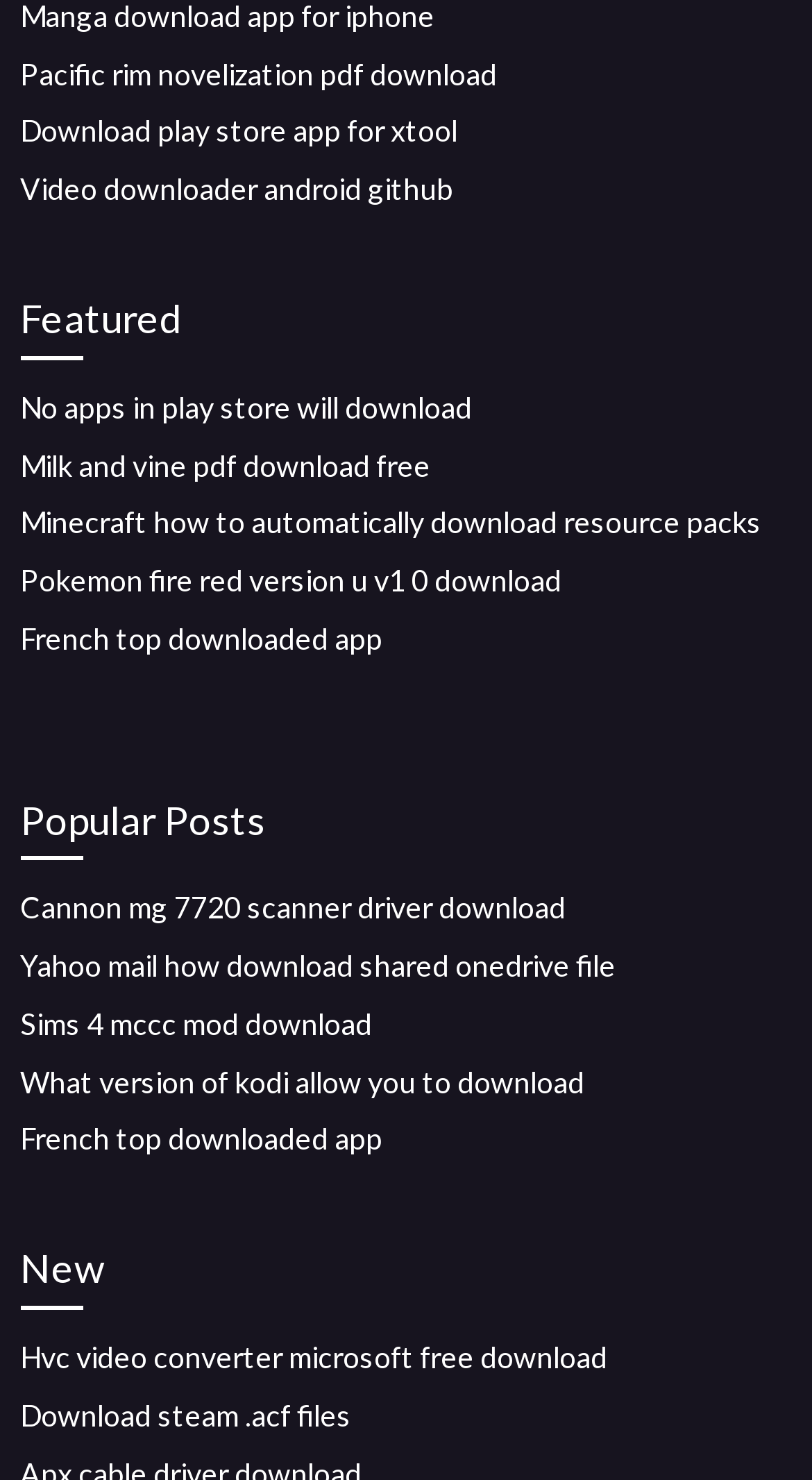Please find the bounding box coordinates of the element that must be clicked to perform the given instruction: "Download steam.acf files". The coordinates should be four float numbers from 0 to 1, i.e., [left, top, right, bottom].

[0.025, 0.944, 0.433, 0.968]